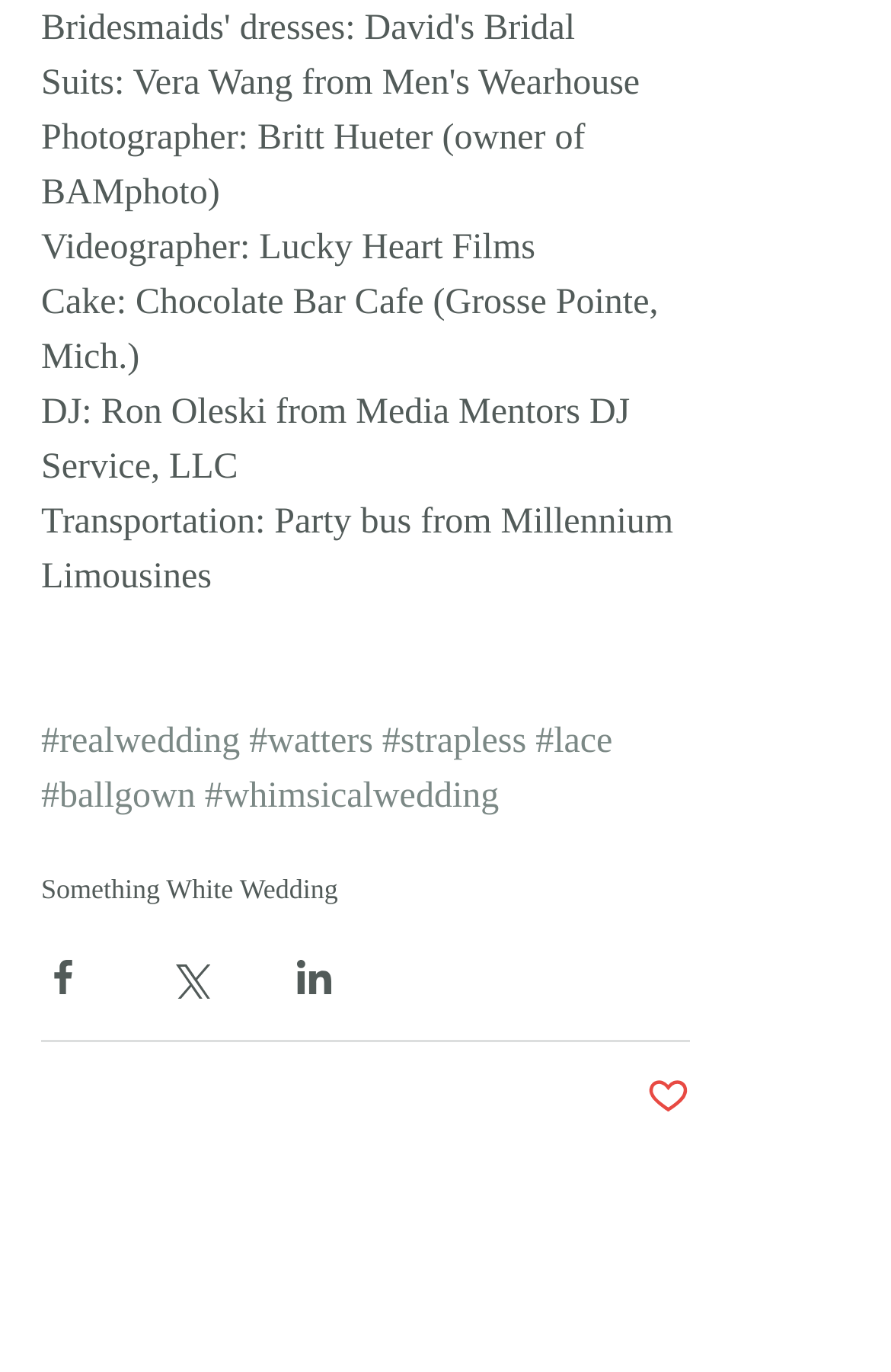What is the type of wedding dress?
Give a one-word or short-phrase answer derived from the screenshot.

strapless ballgown